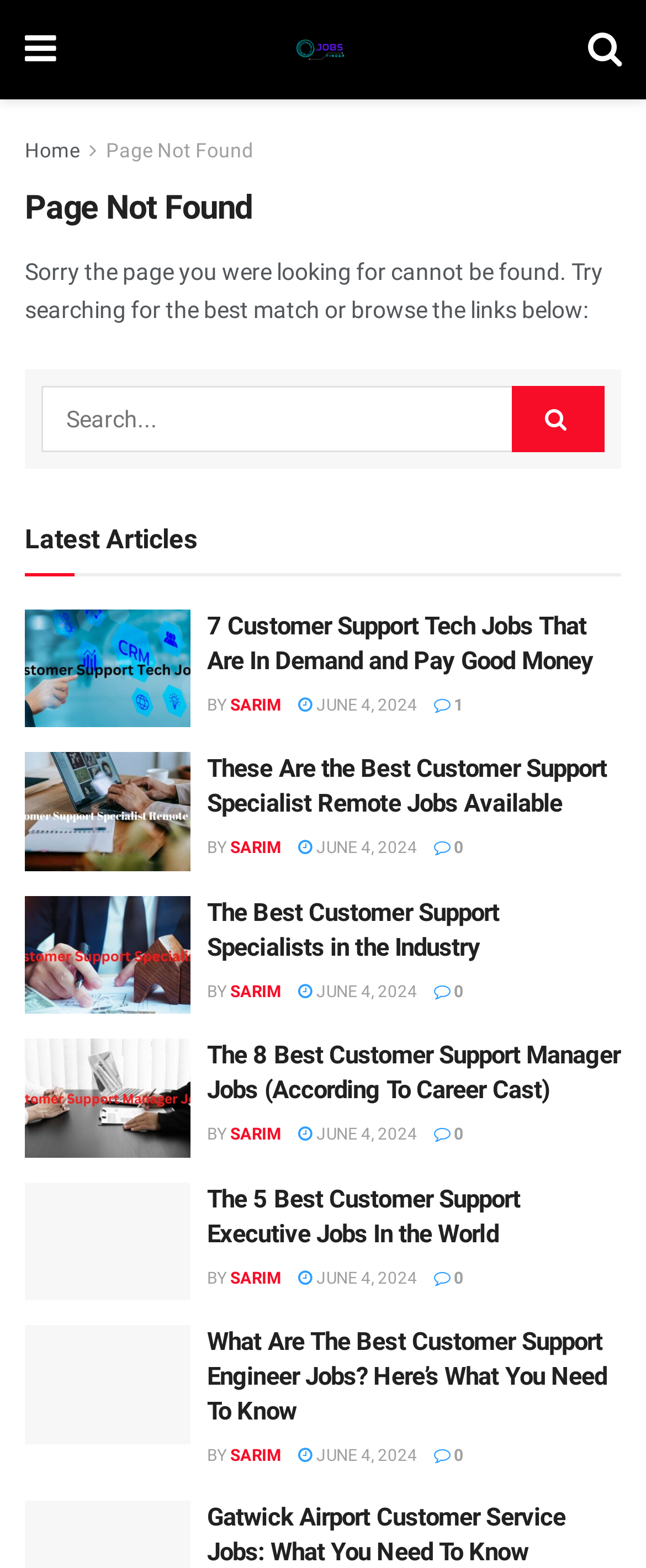What is the headline of the webpage?

Page Not Found